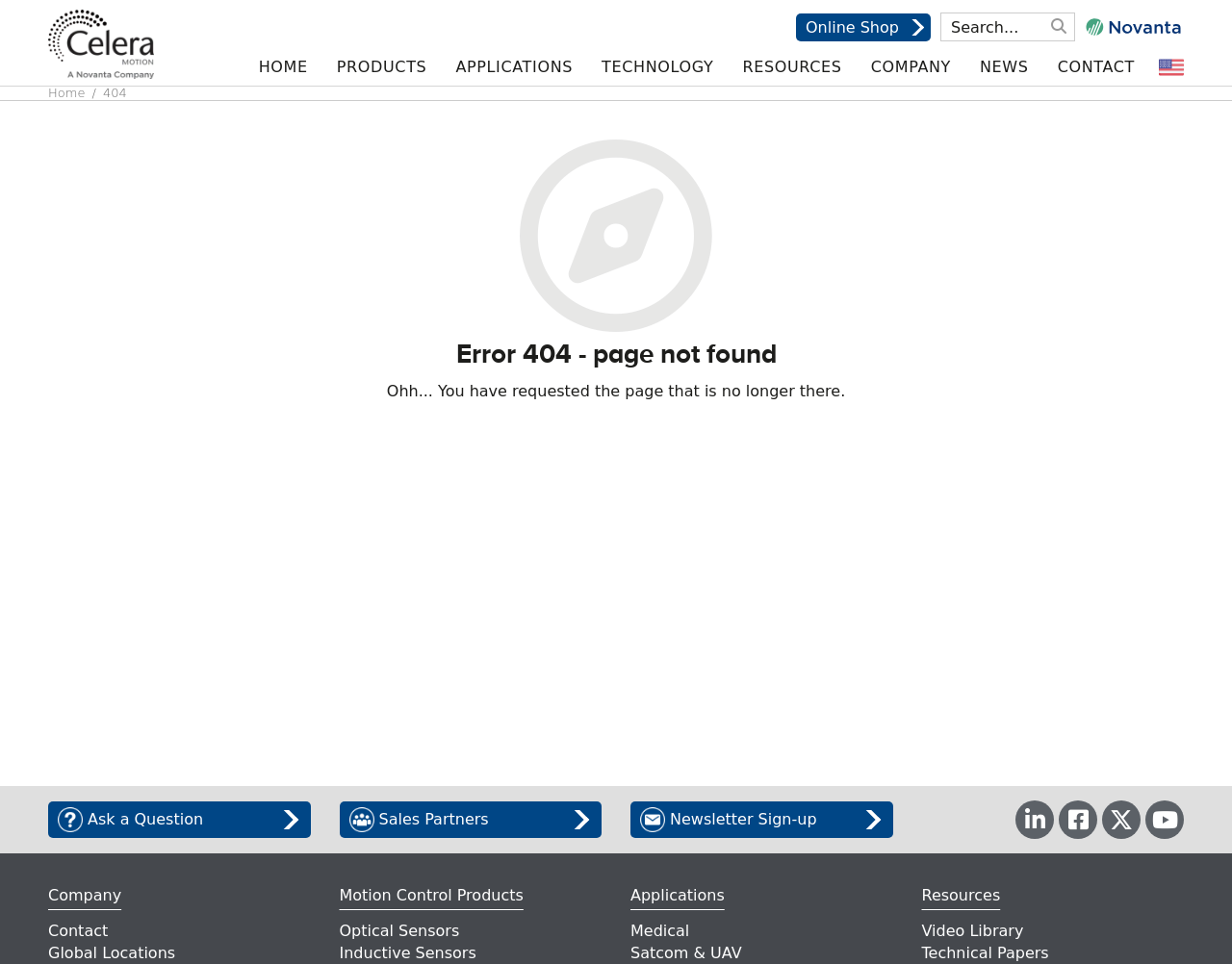How many social media links are at the bottom of the webpage?
Please use the image to provide a one-word or short phrase answer.

4